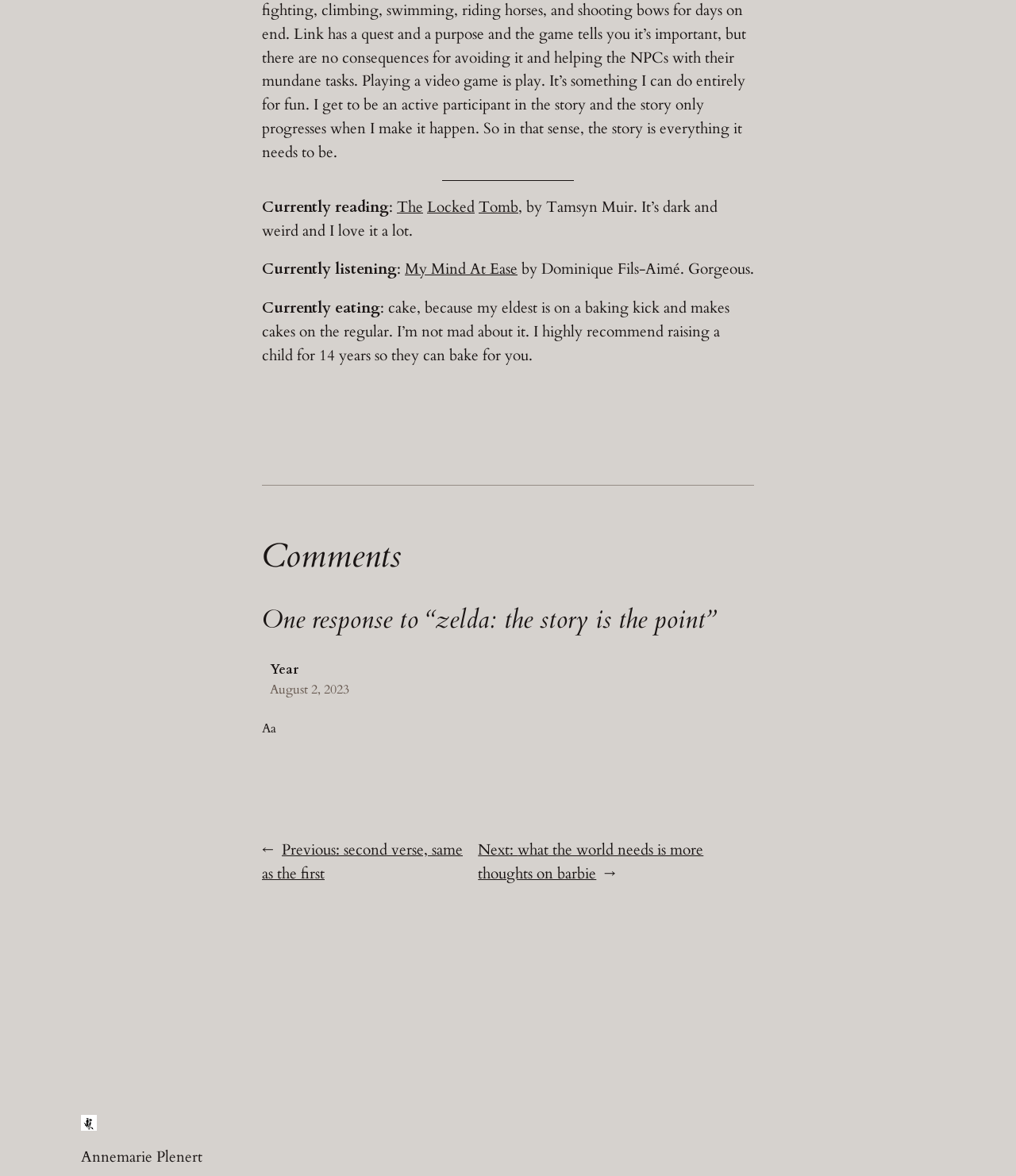Pinpoint the bounding box coordinates of the element you need to click to execute the following instruction: "View the comments section". The bounding box should be represented by four float numbers between 0 and 1, in the format [left, top, right, bottom].

[0.258, 0.456, 0.742, 0.49]